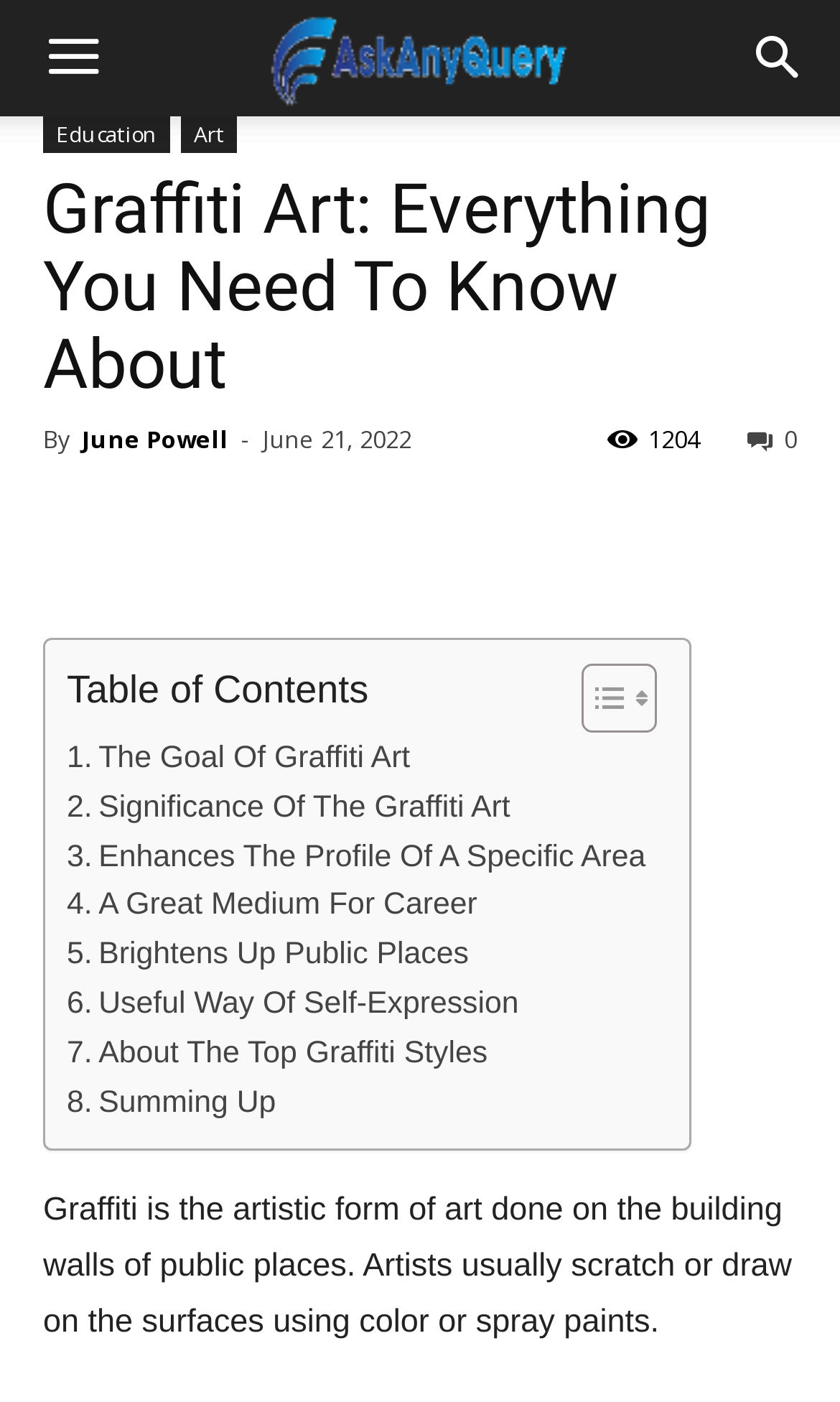Give a detailed account of the webpage's layout and content.

The webpage is about graffiti art, with a focus on providing comprehensive information about the topic. At the top, there is a header section with a title "Graffiti Art: Everything You Need To Know About" and a subtitle "By June Powell" with a date "June 21, 2022". Below the header, there are several links to related topics, including "Education" and "Art".

On the left side of the page, there is a table of contents with links to various sections, including "The Goal Of Graffiti Art", "Significance Of The Graffiti Art", and "Summing Up". Each section has a brief description, and some of them have icons or images accompanying the text.

In the main content area, there is a brief introduction to graffiti art, explaining that it is an artistic form done on building walls in public places using color or spray paints. The text is followed by a series of links to different topics related to graffiti art, including its significance, benefits, and styles.

Throughout the page, there are several icons and images, including social media links and a toggle button for the table of contents. The overall layout is organized, with clear headings and concise text, making it easy to navigate and read.